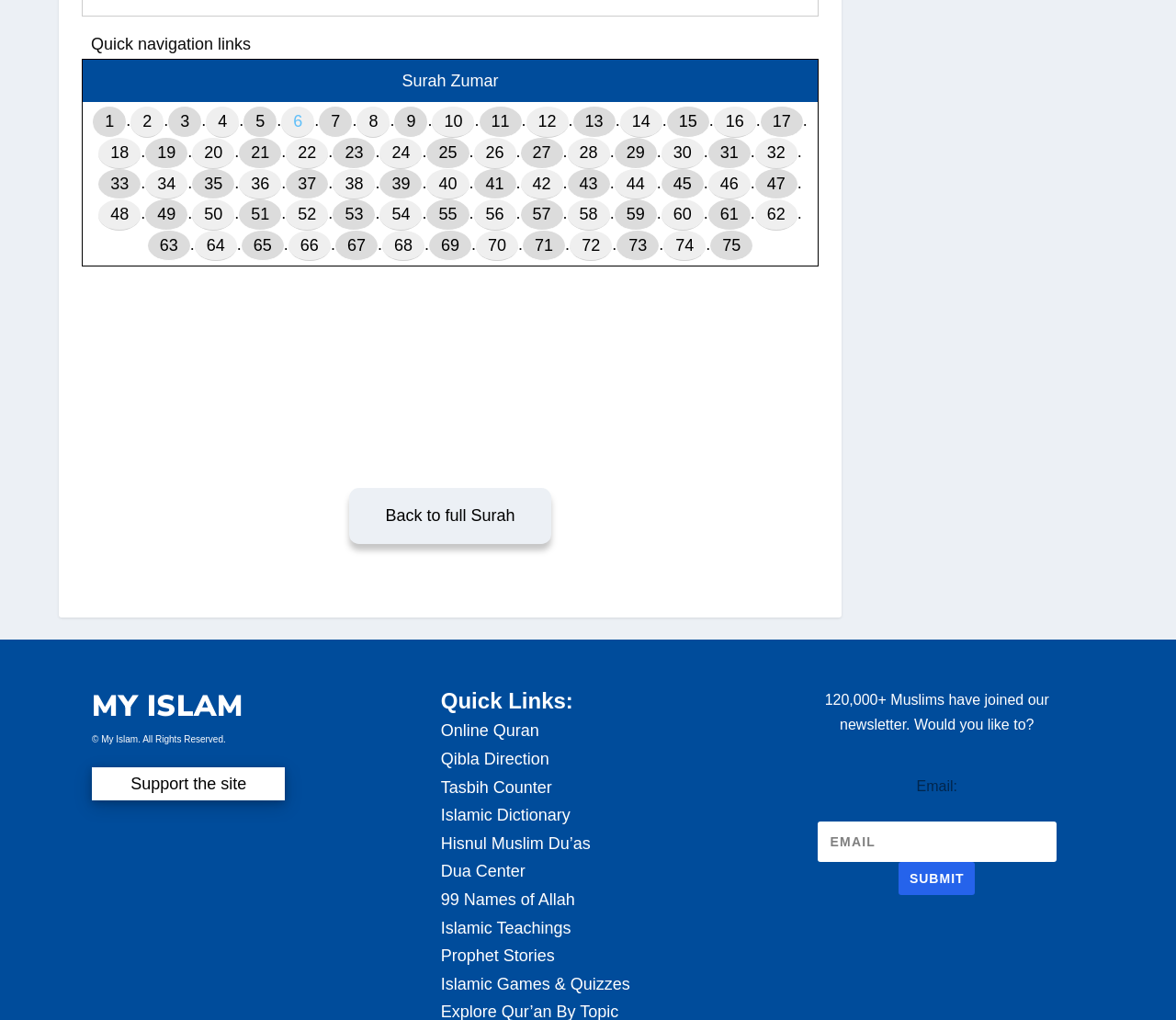Use the information in the screenshot to answer the question comprehensively: What is the purpose of the dots between the links?

The question can be answered by examining the StaticText elements with IDs 364, 370, 376, and so on, which contain a single dot ('.') as their text content. These dots are likely used to separate the links and make the navigation more readable and organized.